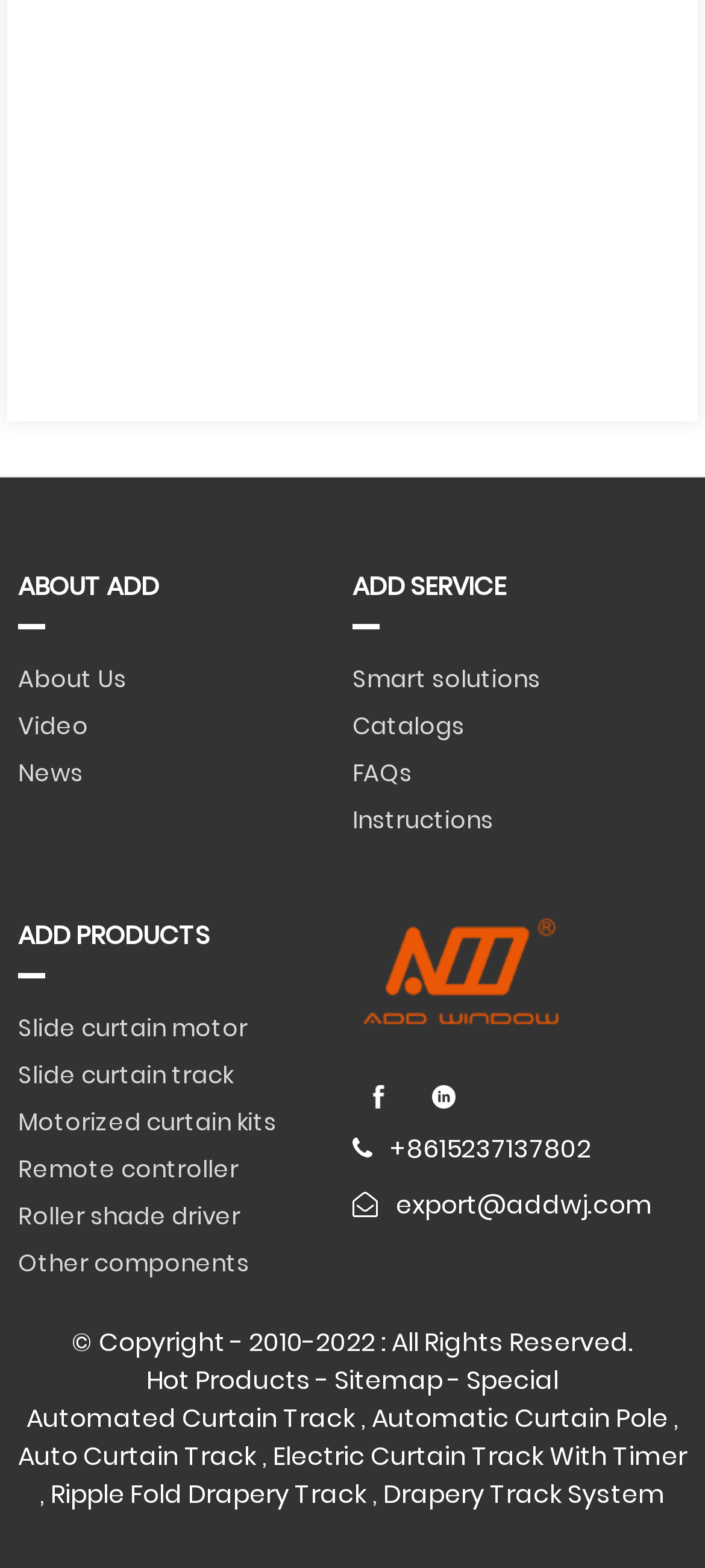Indicate the bounding box coordinates of the element that needs to be clicked to satisfy the following instruction: "View Smart solutions". The coordinates should be four float numbers between 0 and 1, i.e., [left, top, right, bottom].

[0.5, 0.419, 0.903, 0.449]